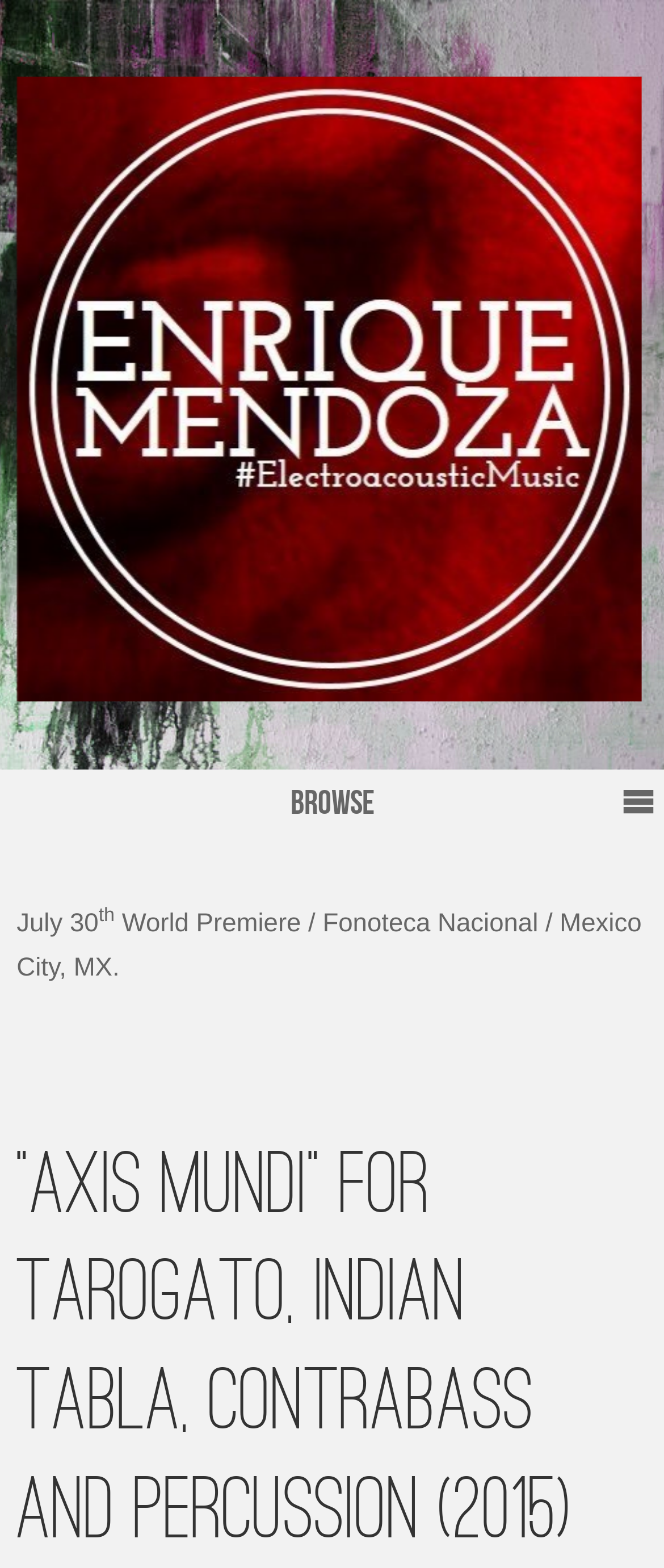Illustrate the webpage thoroughly, mentioning all important details.

This webpage appears to be a composer's profile or a music event page. At the top, there is a logo or an image of "Enrique Mendoza Composer" on the left side, accompanied by a link with the same name. Below this, there is a navigation option "Browse" located roughly in the middle of the page. 

On the left side, there is a date "July 30" with a superscript "th" next to it, indicating the date of an event. Below this date, there is a description "World Premiere / Fonoteca Nacional / Mexico City, MX." which suggests that this event is a world premiere of a music piece in Mexico City.

The main content of the page is a heading that spans almost the entire width of the page, titled "“Axis Mundi” for Tarogato, Indian Tabla, Contrabass and Percussion (2015)". This heading is likely the title of the music piece being featured on this page. 

Additionally, there are four names mentioned at the top of the page: Boglárka Nagy, Jesús Lara, Luis Miguel Costero, and Orlando Aguilar, which might be the performers or collaborators involved in this music piece.